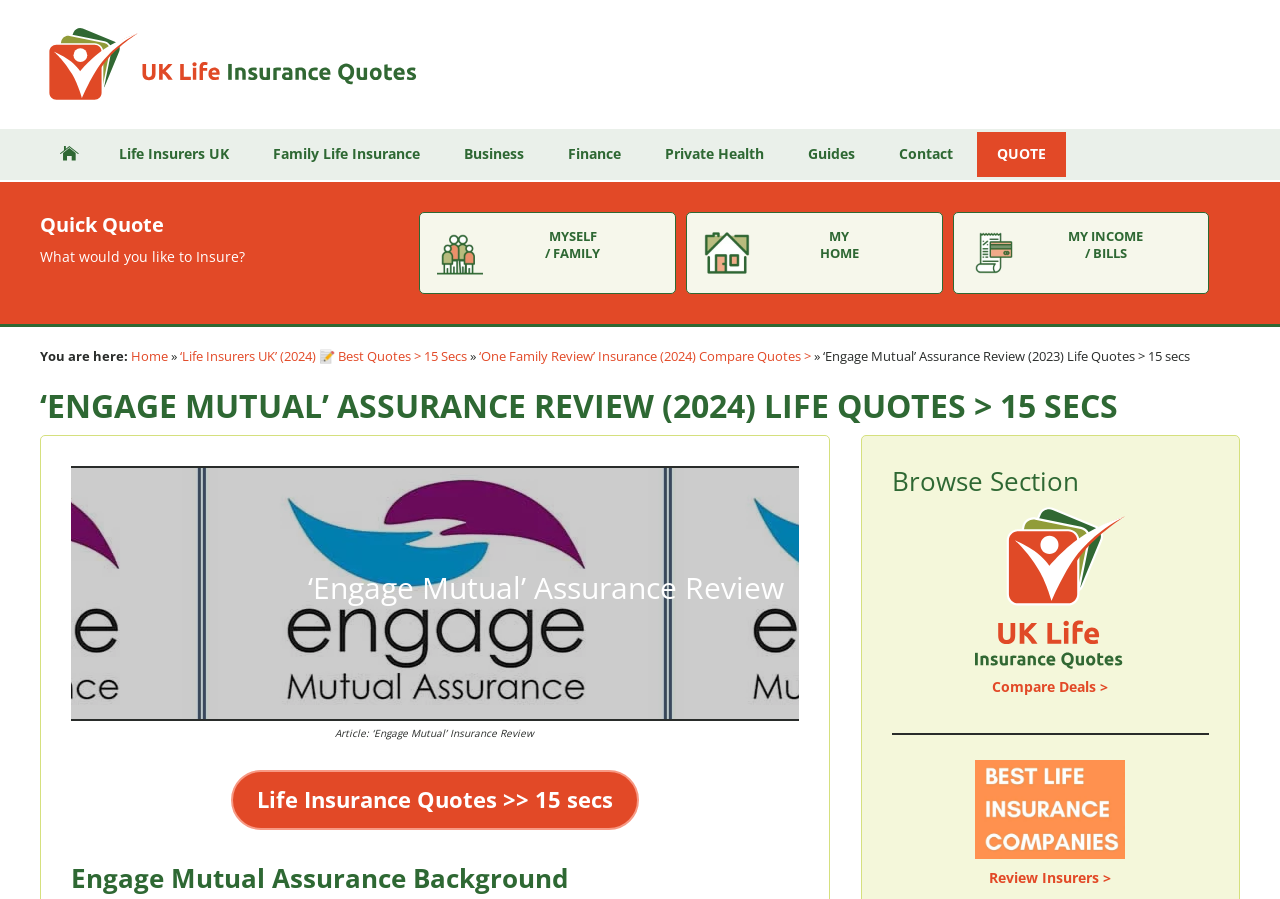Find the UI element described as: "MyHome" and predict its bounding box coordinates. Ensure the coordinates are four float numbers between 0 and 1, [left, top, right, bottom].

[0.548, 0.254, 0.724, 0.309]